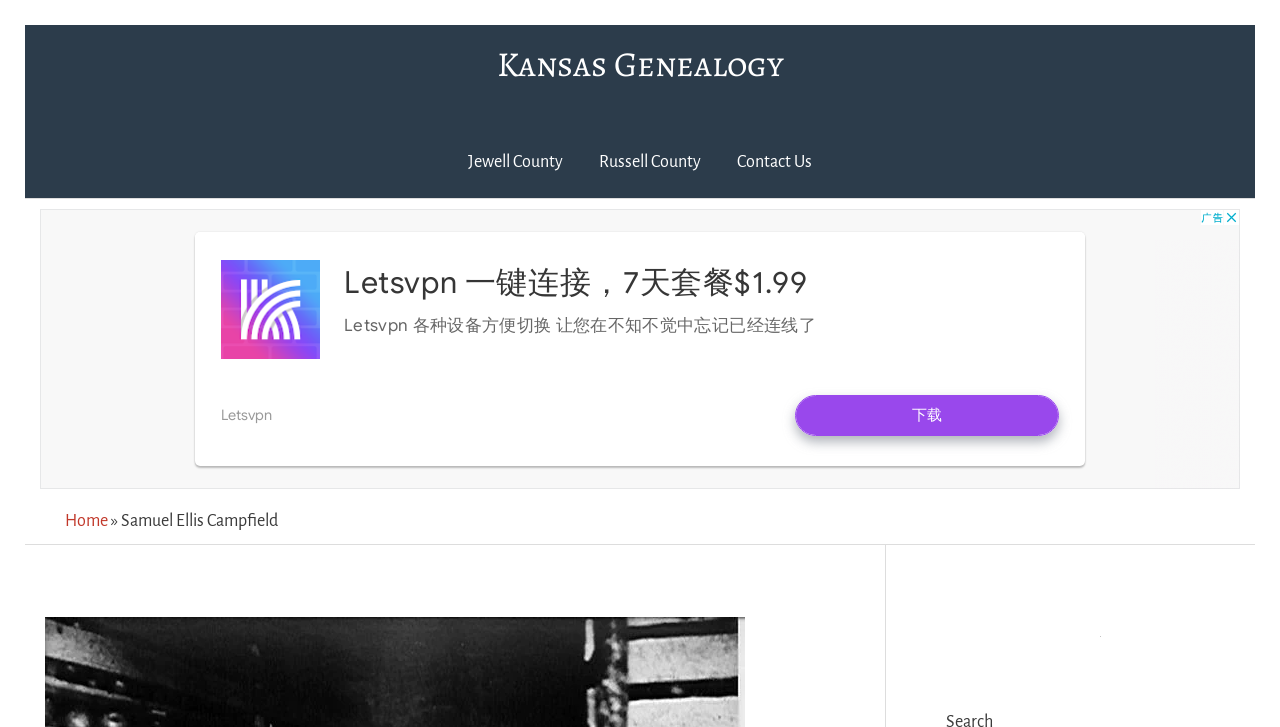Please determine the bounding box coordinates for the element with the description: "aria-label="Advertisement" name="aswift_1" title="Advertisement"".

[0.031, 0.287, 0.969, 0.673]